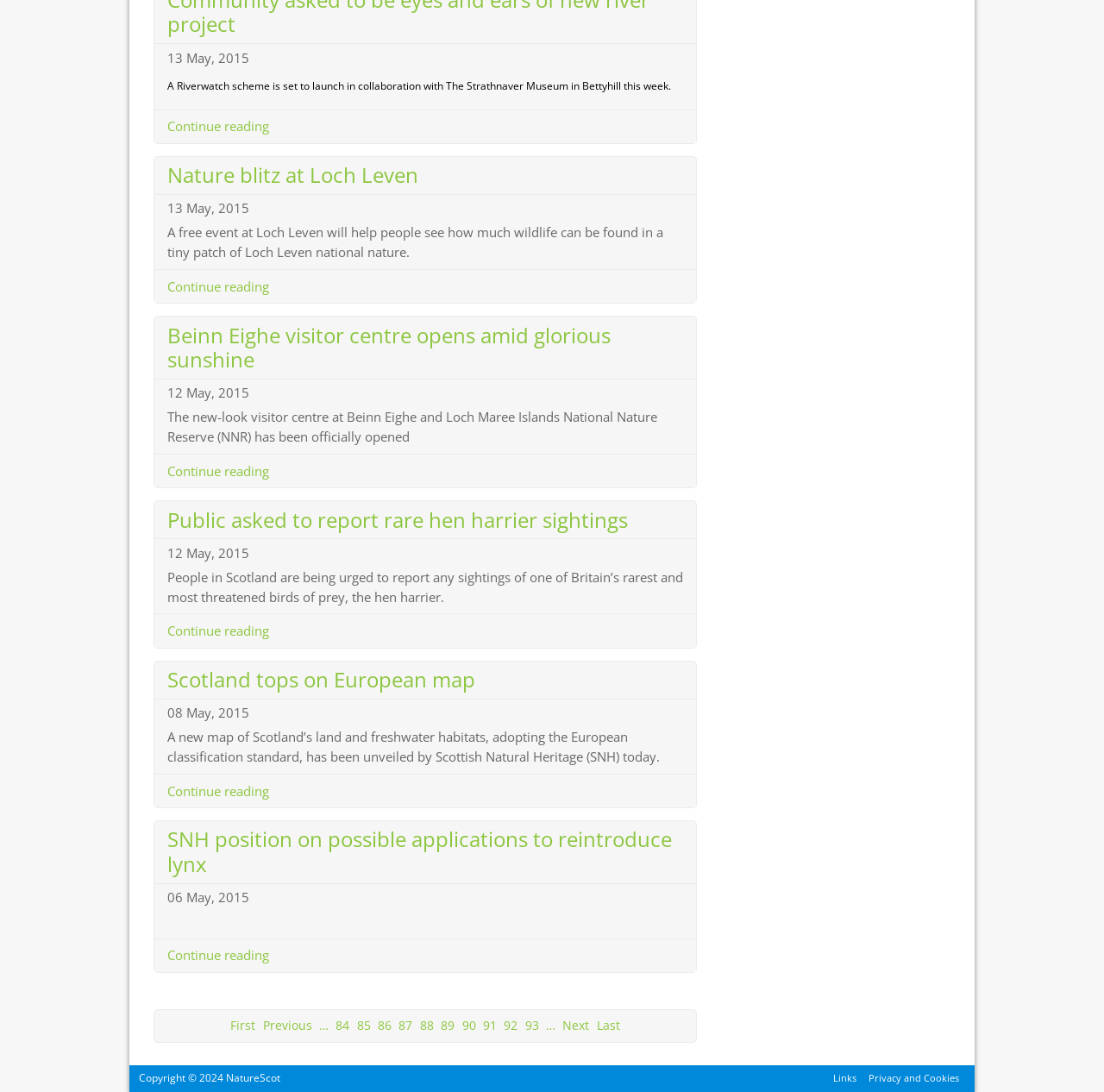Find the bounding box coordinates of the element to click in order to complete this instruction: "Read more about Nature blitz at Loch Leven". The bounding box coordinates must be four float numbers between 0 and 1, denoted as [left, top, right, bottom].

[0.152, 0.254, 0.244, 0.271]